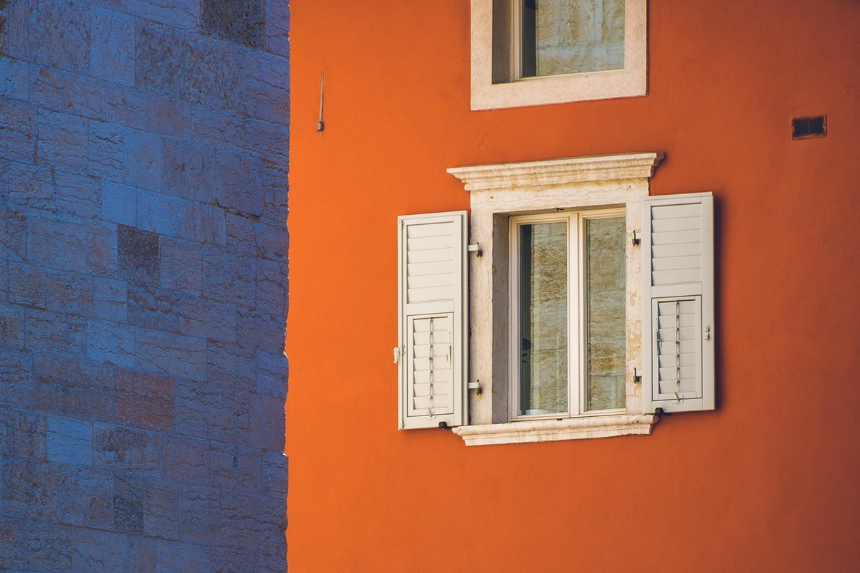Offer a detailed narrative of the scene shown in the image.

The image showcases a charming wooden window set in a vibrant orange wall, bordered by light-colored shutters that appear gracefully opened. The window frame, adorned with a classic design, includes decorative elements that enhance its aesthetic appeal. This picturesque scene captures the essence of wooden windows, emphasizing their elegance and style, which can contribute significantly to the overall appearance of a home. The contrast between the vivid orange backdrop and the soft tones of the window and shutters makes for an eye-catching architectural feature, highlighting the advantages of using custom wood windows in residential designs.